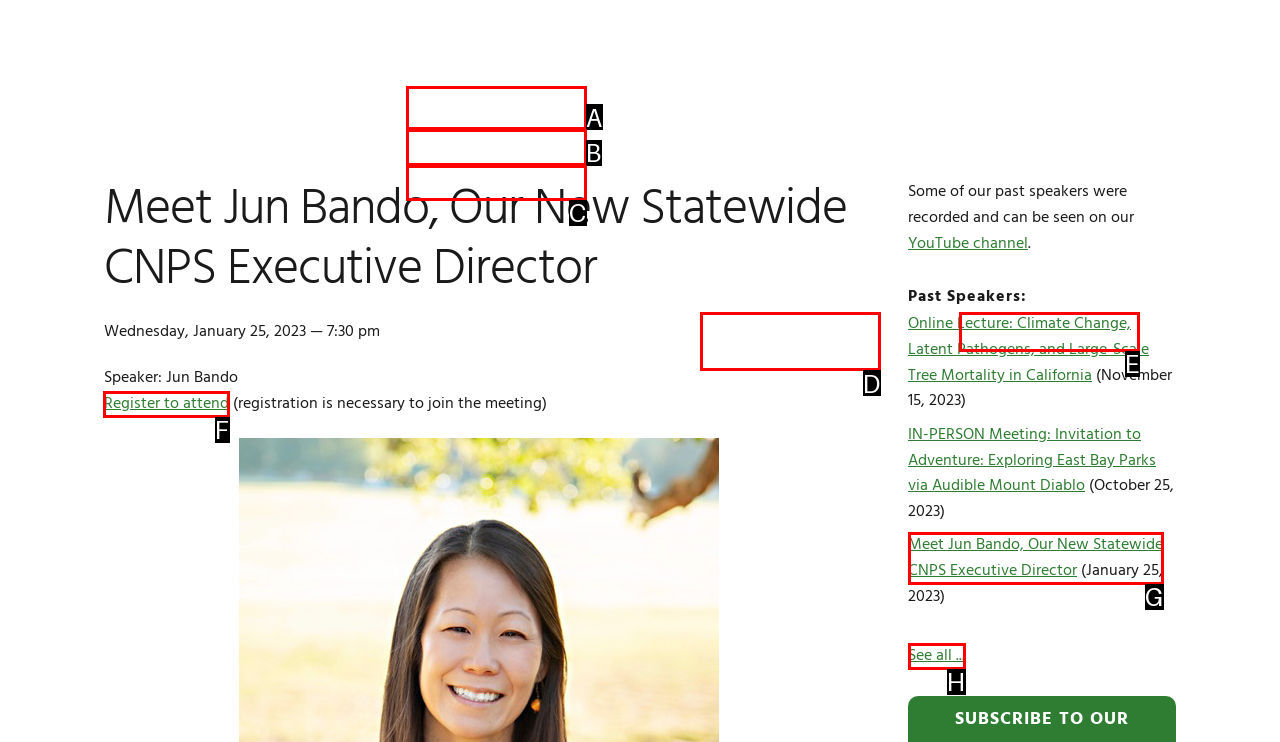Indicate which lettered UI element to click to fulfill the following task: Register to attend the meeting
Provide the letter of the correct option.

F